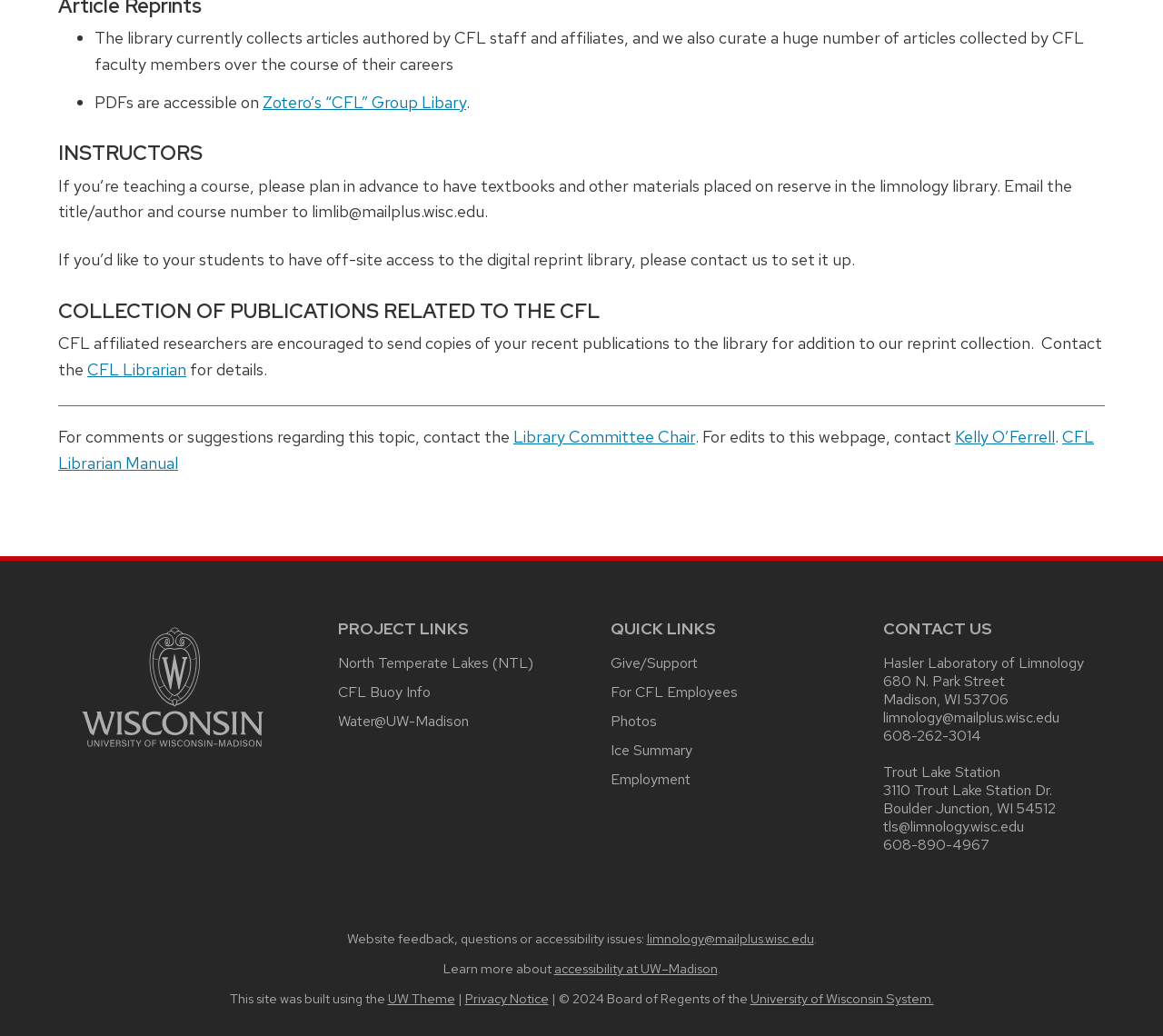What is the contact information for the Hasler Laboratory of Limnology? Using the information from the screenshot, answer with a single word or phrase.

680 N. Park Street, Madison, WI 53706